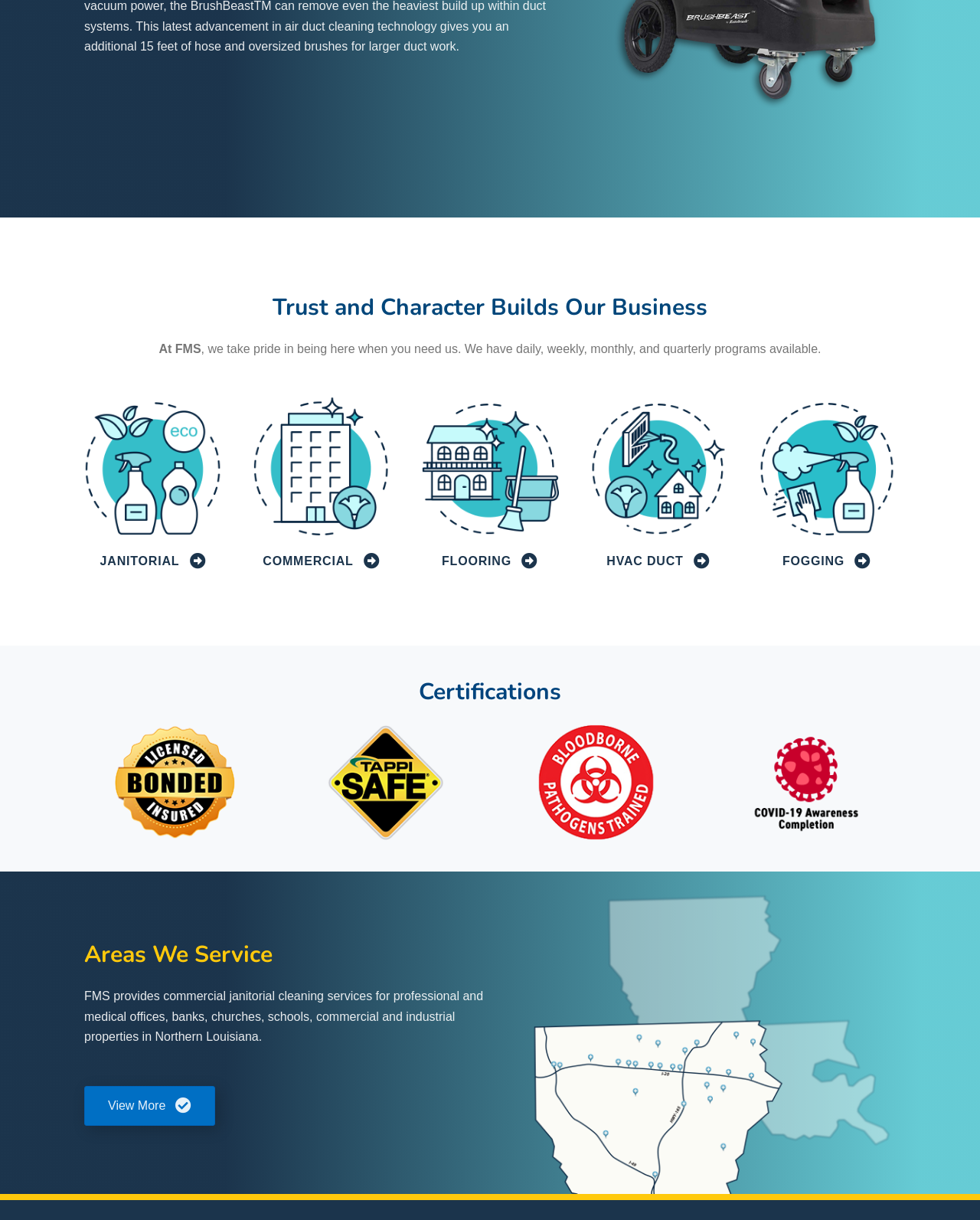Could you determine the bounding box coordinates of the clickable element to complete the instruction: "View JANITORIAL services"? Provide the coordinates as four float numbers between 0 and 1, i.e., [left, top, right, bottom].

[0.101, 0.453, 0.211, 0.467]